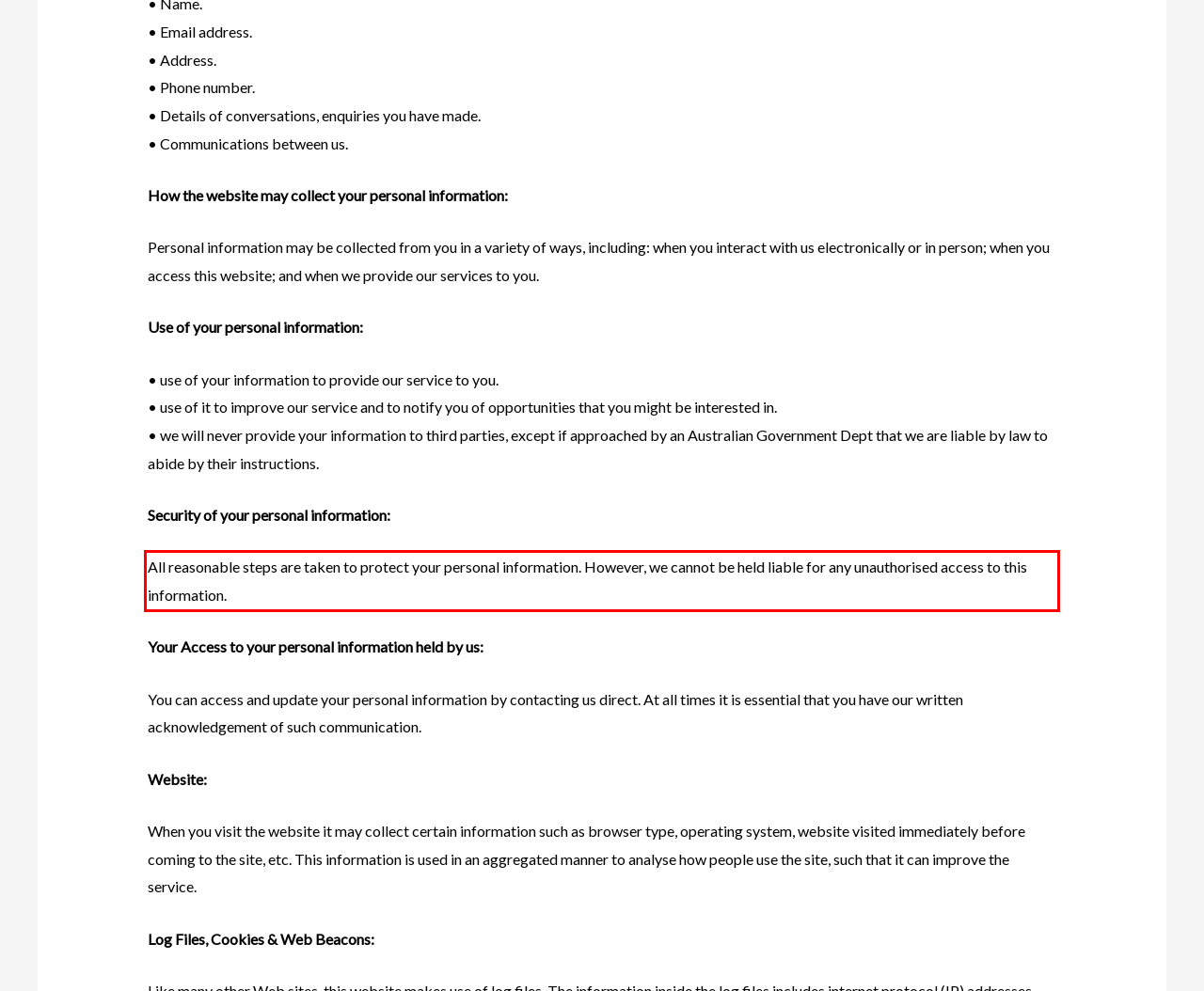Given a screenshot of a webpage with a red bounding box, please identify and retrieve the text inside the red rectangle.

All reasonable steps are taken to protect your personal information. However, we cannot be held liable for any unauthorised access to this information.